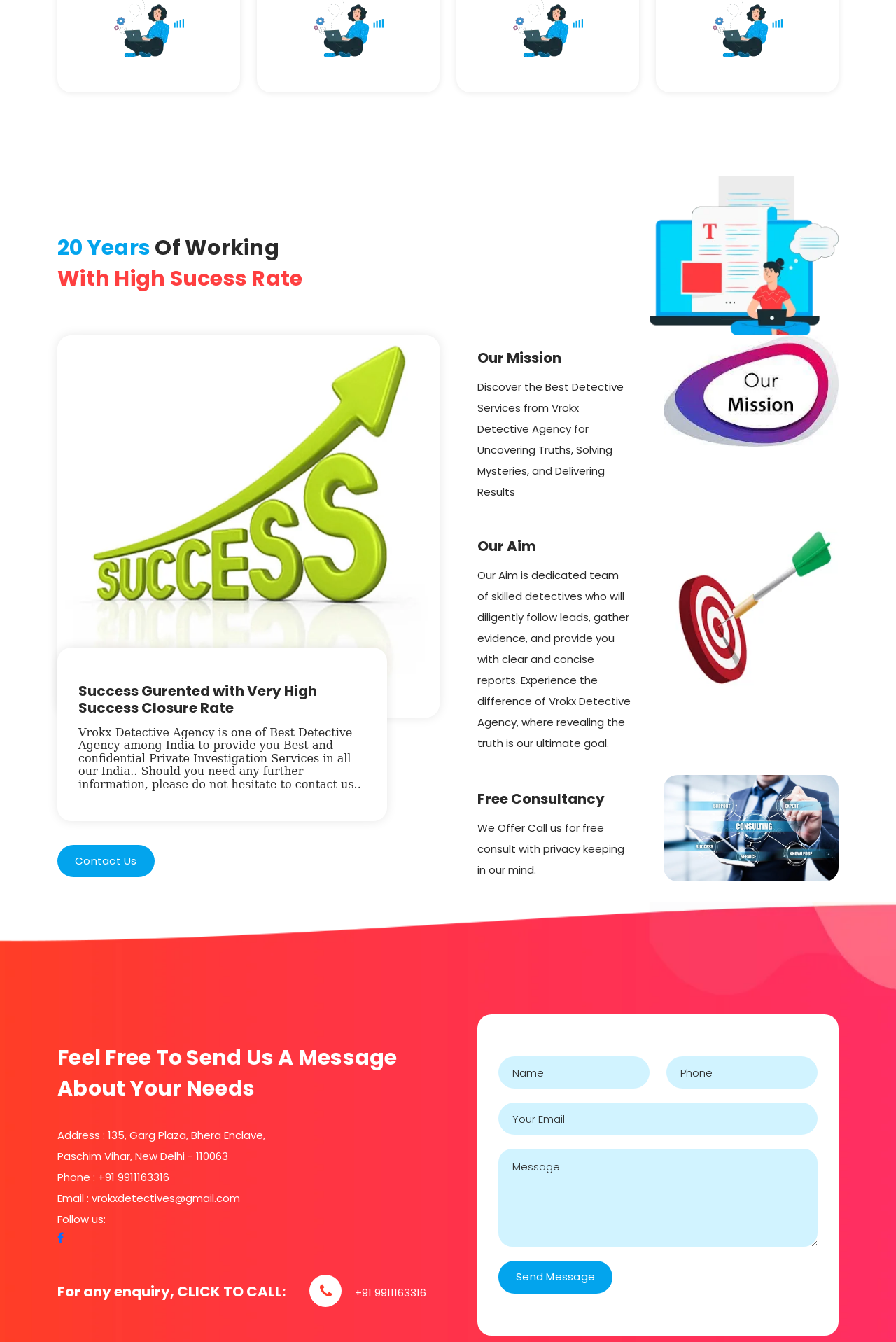Please find the bounding box coordinates of the element that needs to be clicked to perform the following instruction: "Click the 'Workspace Desktop' link". The bounding box coordinates should be four float numbers between 0 and 1, represented as [left, top, right, bottom].

[0.064, 0.386, 0.491, 0.398]